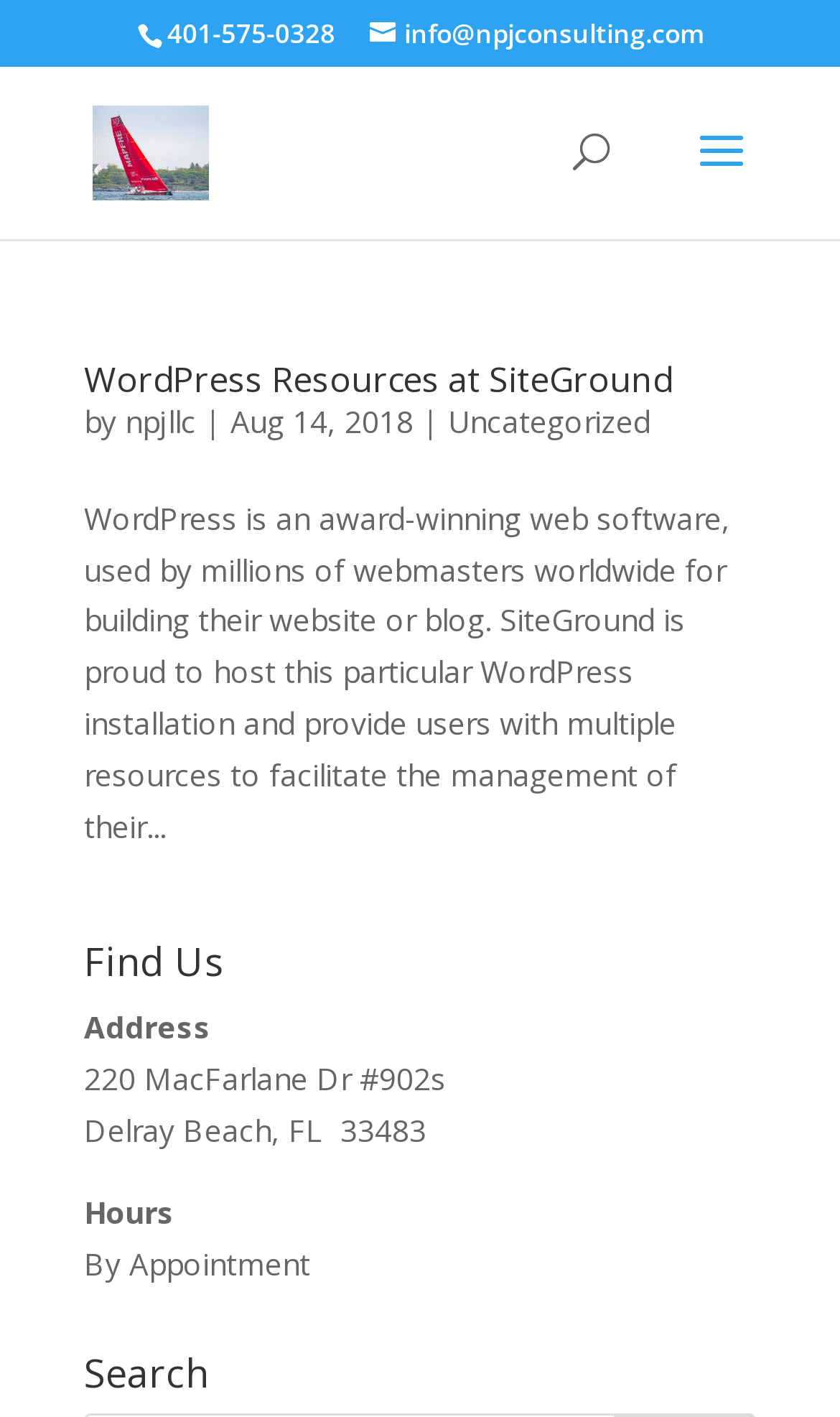What is the category of the latest article?
Please use the image to provide a one-word or short phrase answer.

Uncategorized